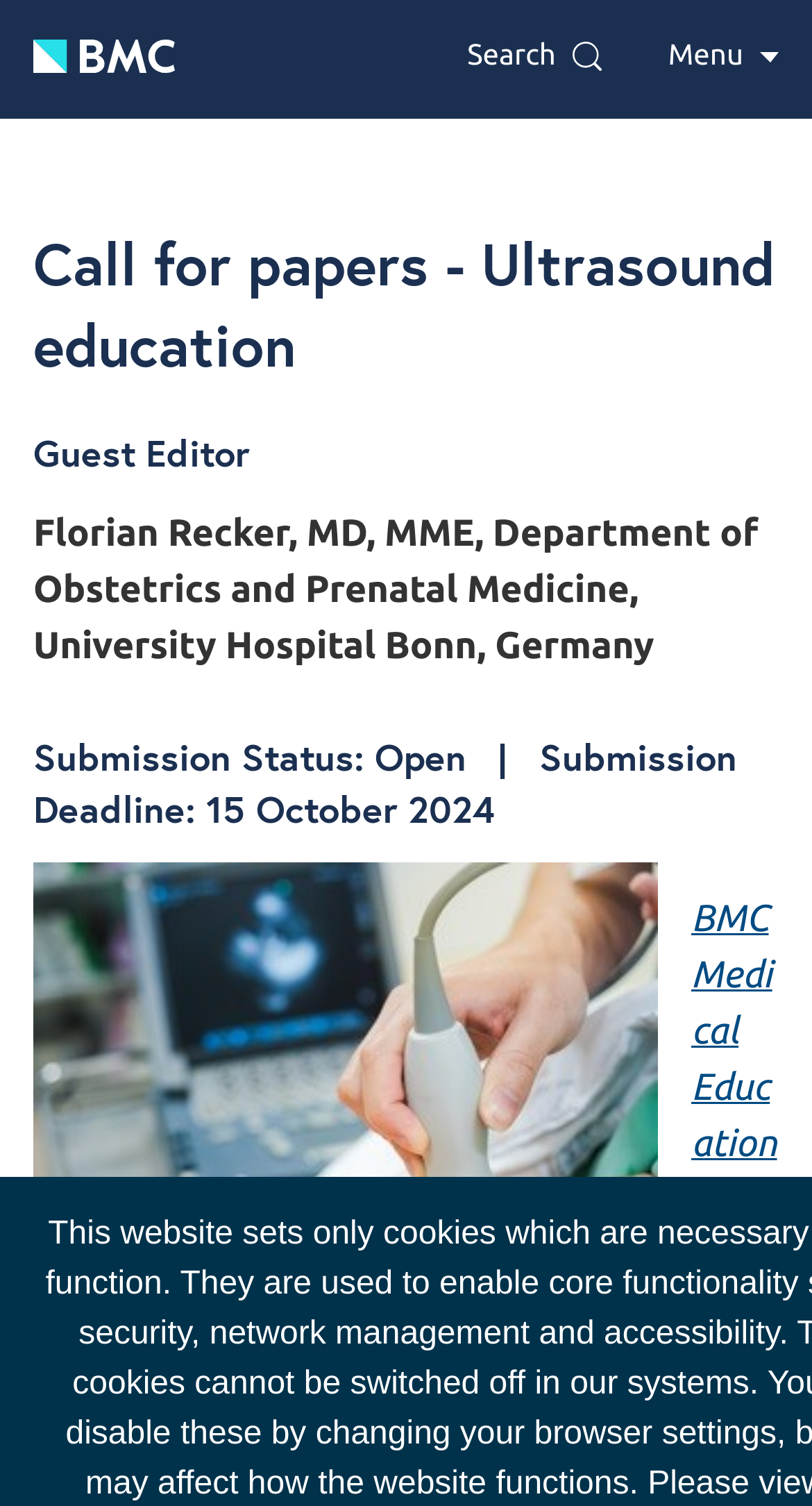Reply to the question with a single word or phrase:
What is the name of the guest editor?

Florian Recker